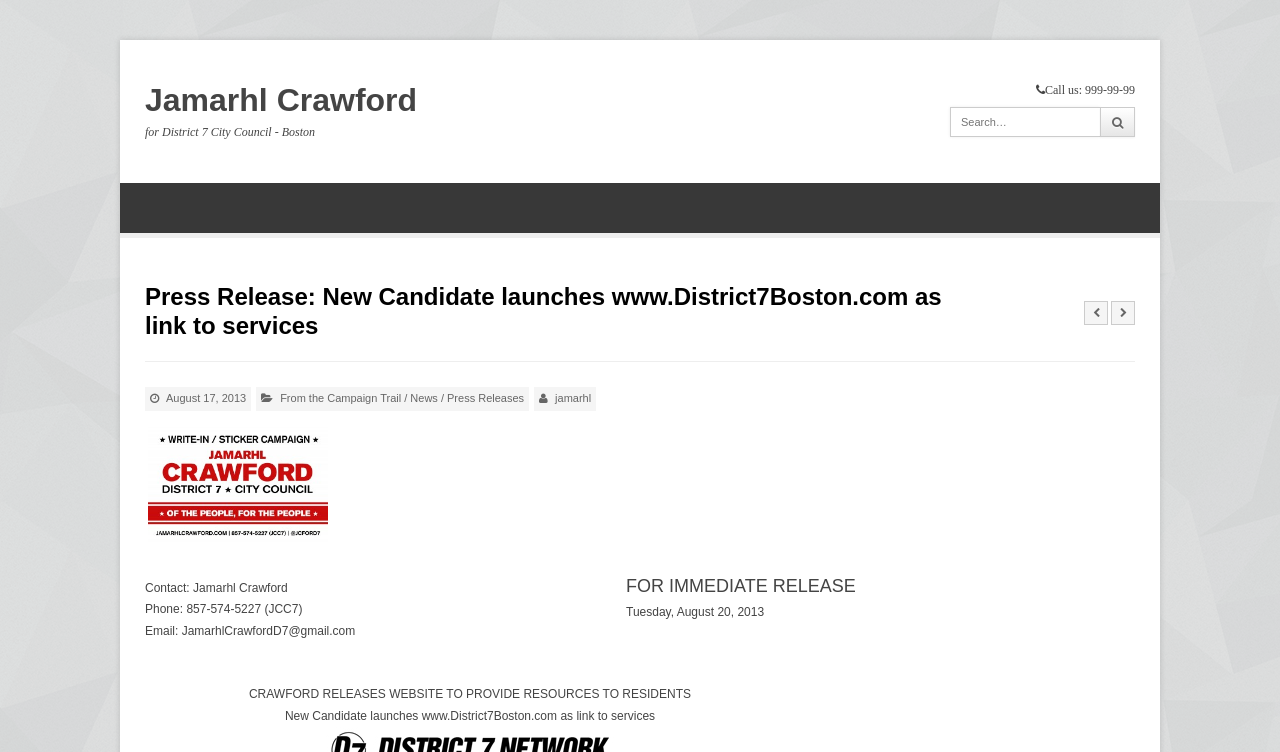Indicate the bounding box coordinates of the element that must be clicked to execute the instruction: "Read the press release". The coordinates should be given as four float numbers between 0 and 1, i.e., [left, top, right, bottom].

[0.113, 0.377, 0.771, 0.453]